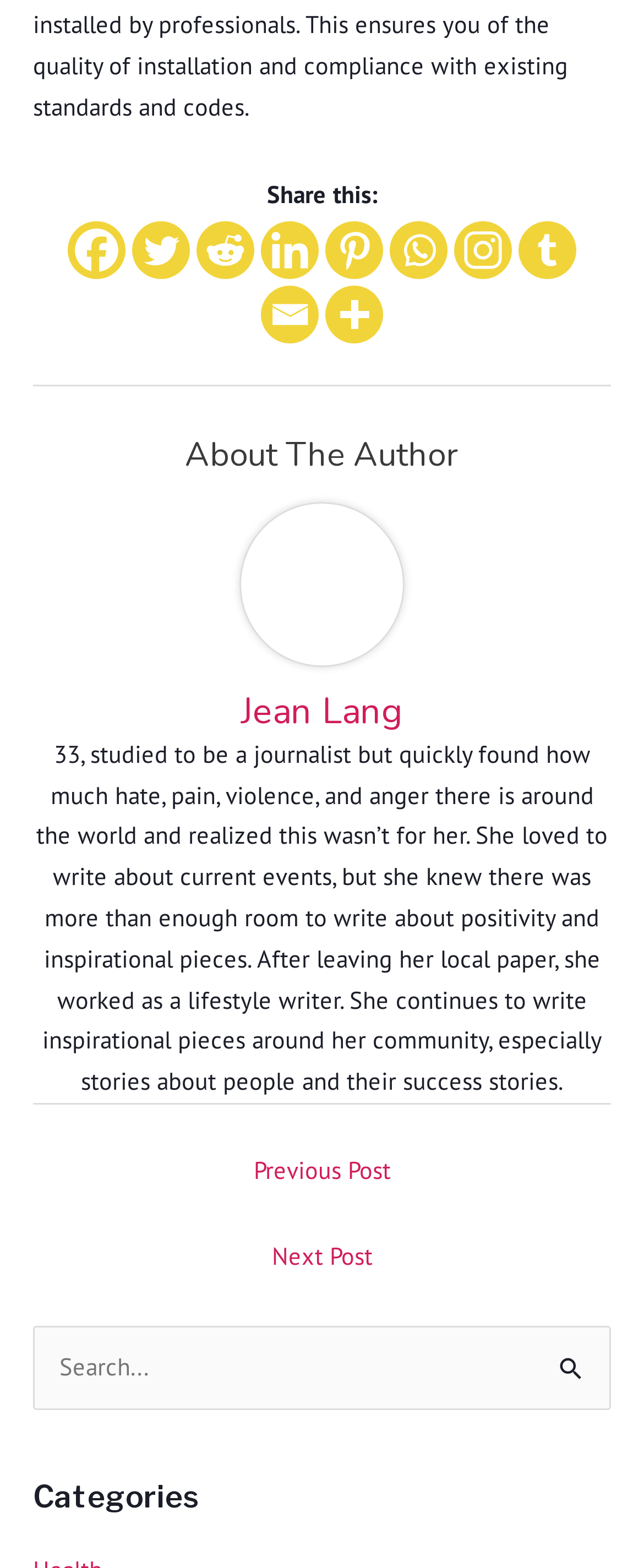What is the author's profession?
Based on the image, provide a one-word or brief-phrase response.

Lifestyle writer